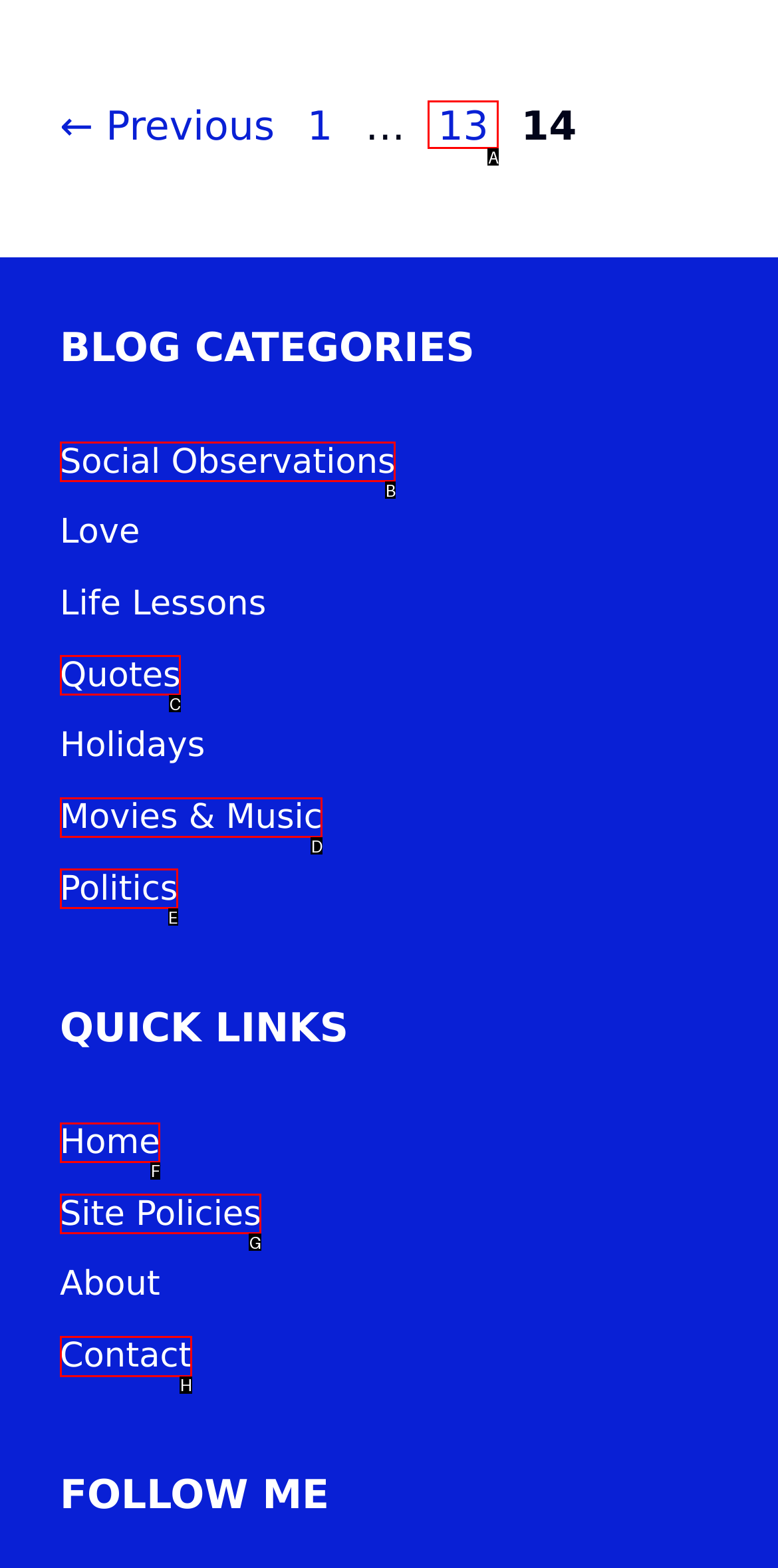Select the UI element that should be clicked to execute the following task: contact the author
Provide the letter of the correct choice from the given options.

H